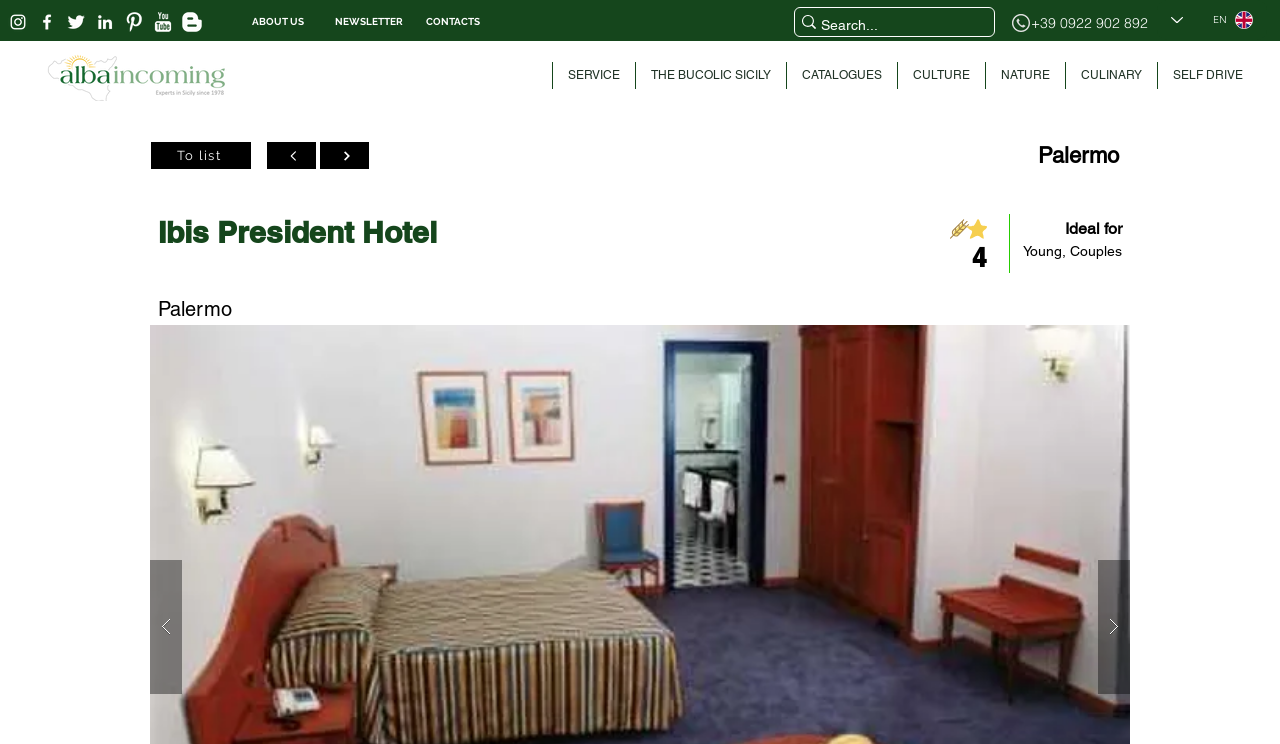Identify the bounding box coordinates for the region to click in order to carry out this instruction: "Contact the hotel". Provide the coordinates using four float numbers between 0 and 1, formatted as [left, top, right, bottom].

[0.33, 0.011, 0.377, 0.047]